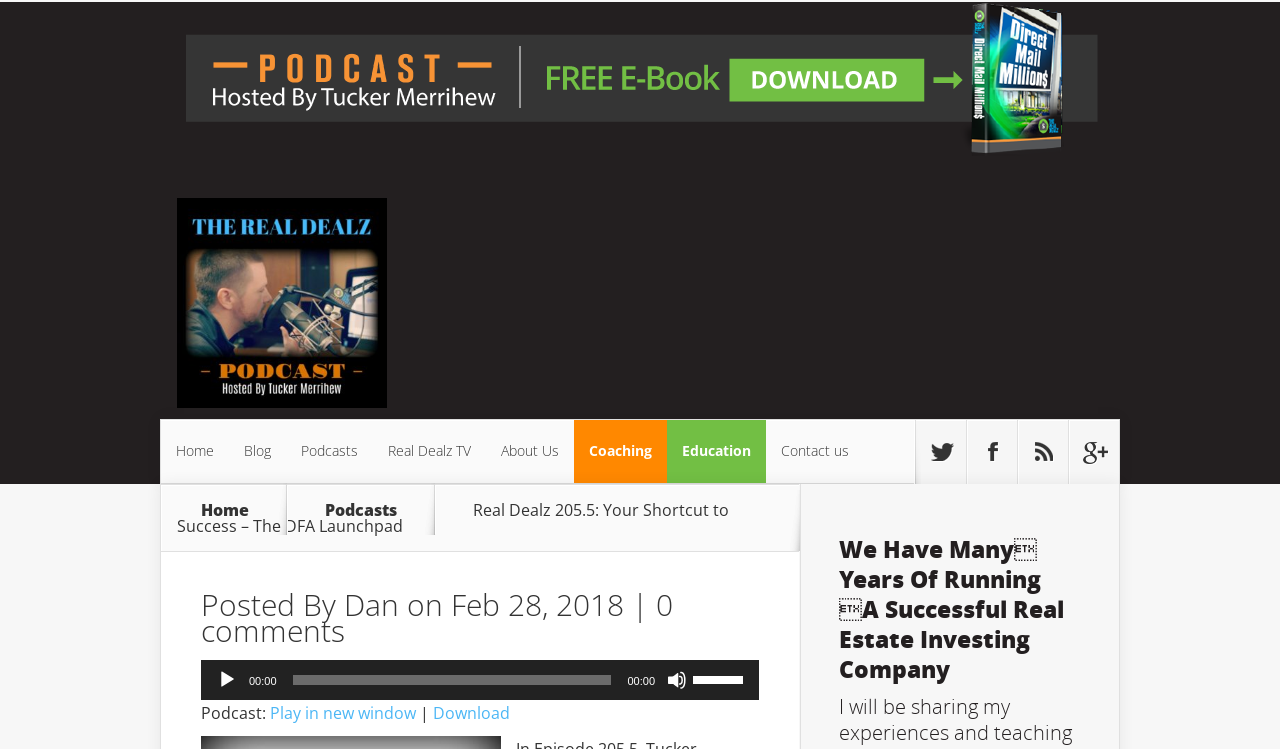What is the topic of the podcast mentioned in the webpage?
Provide a detailed and well-explained answer to the question.

I read the text 'We Have Many Years Of Running A Successful Real Estate Investing Company' and inferred that the topic of the podcast is related to real estate investing.